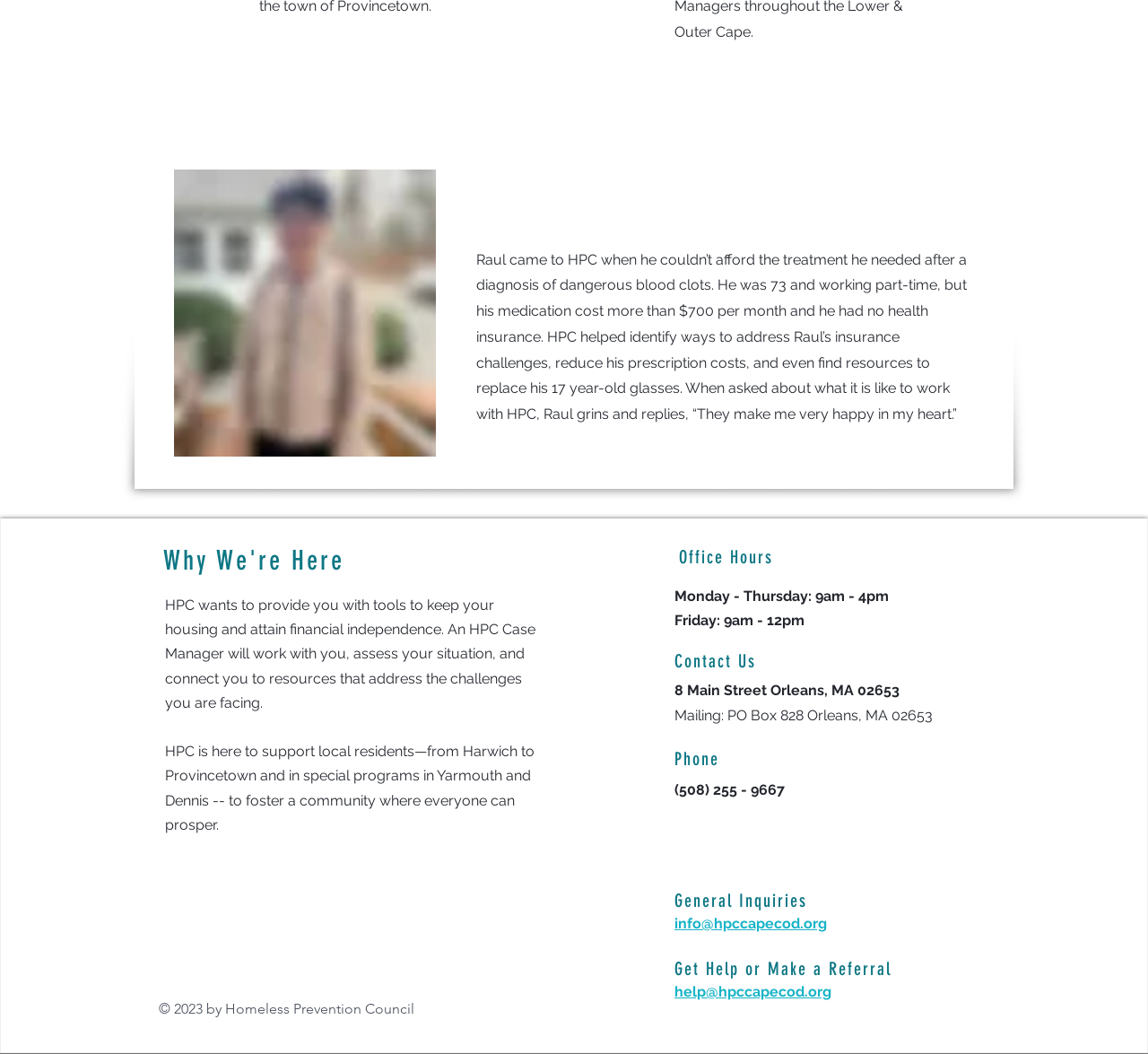Please identify the bounding box coordinates of the element on the webpage that should be clicked to follow this instruction: "Search for cannabis seeds". The bounding box coordinates should be given as four float numbers between 0 and 1, formatted as [left, top, right, bottom].

None